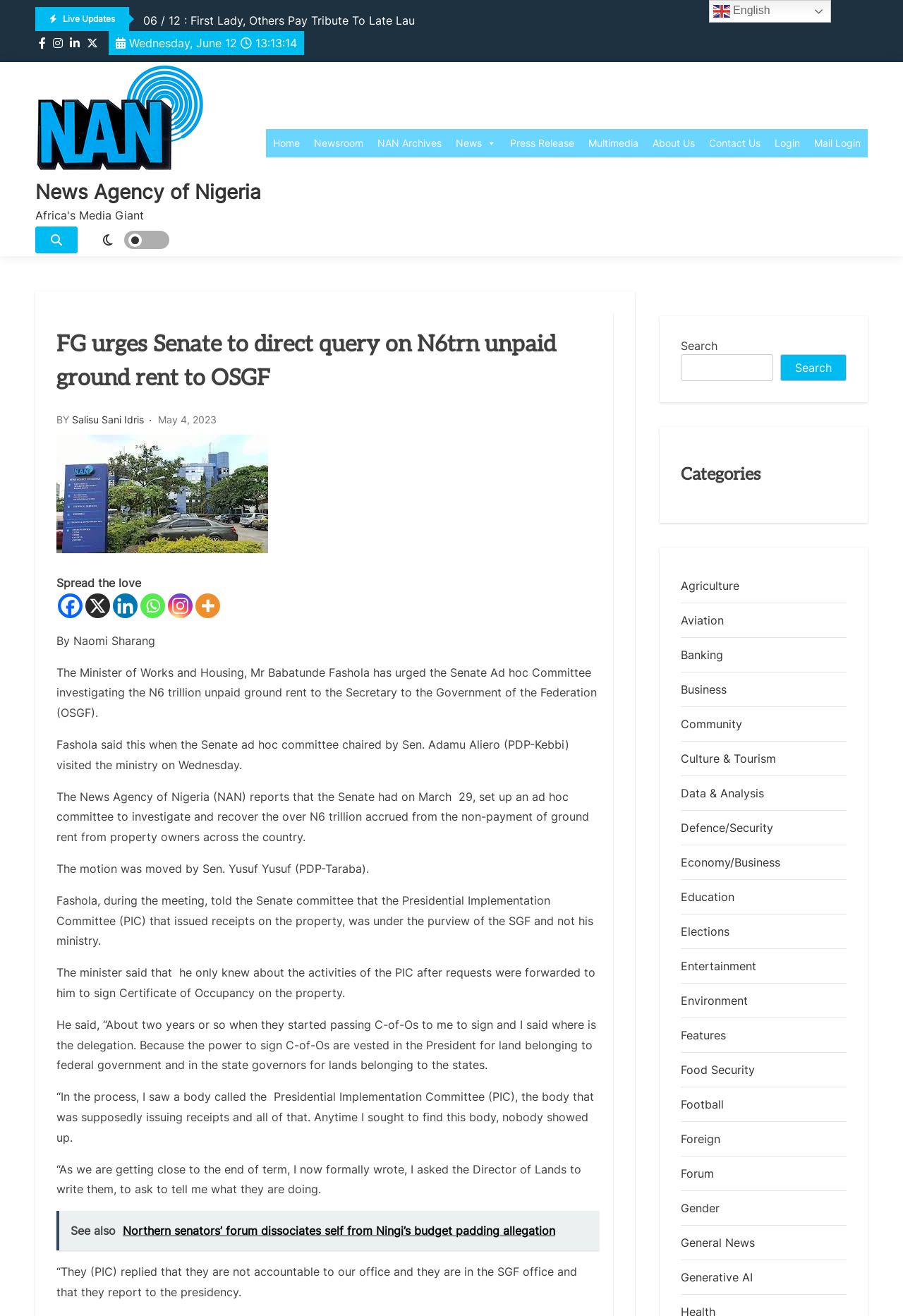Answer this question in one word or a short phrase: What is the name of the agency that reports the news?

News Agency of Nigeria